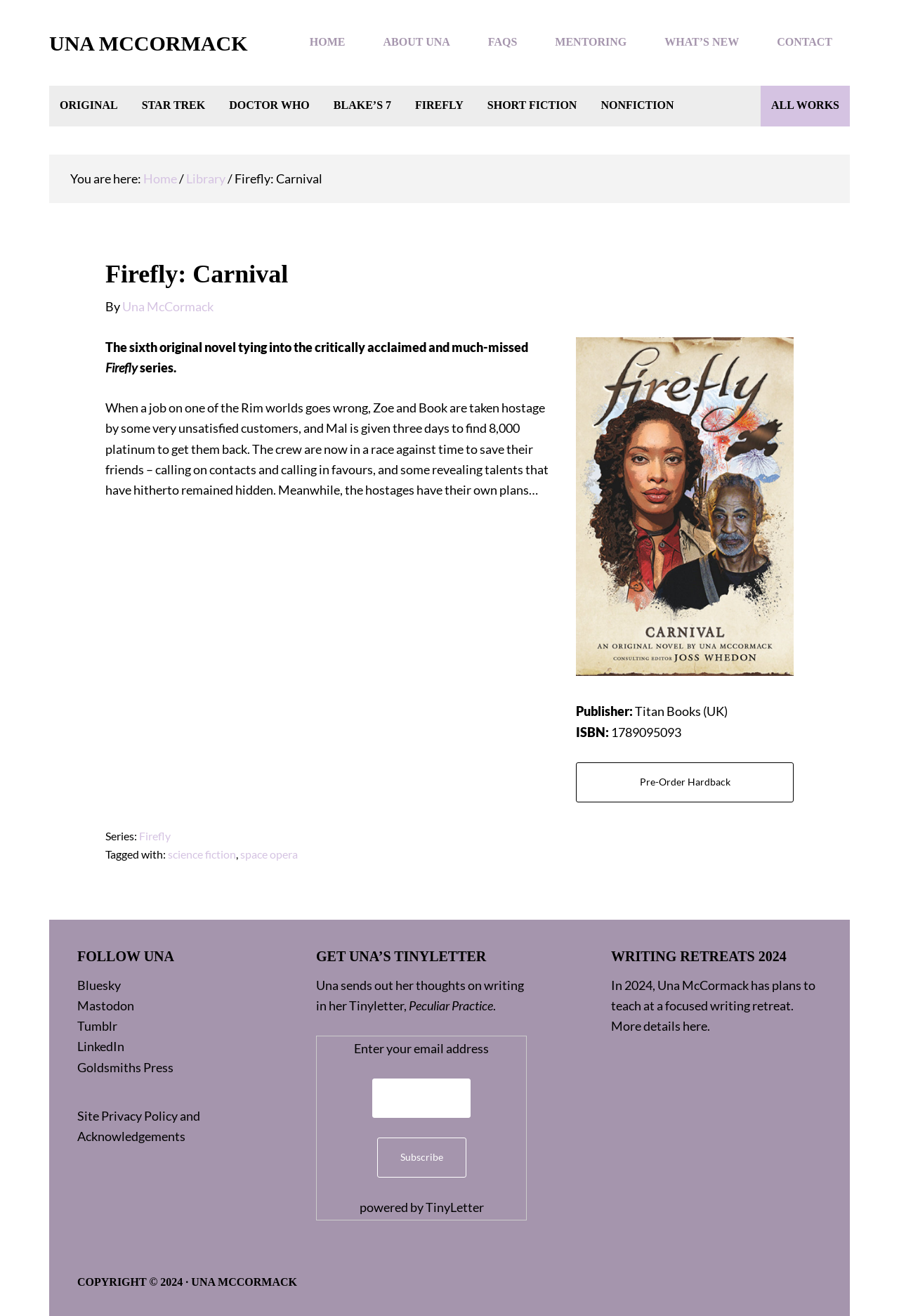Show me the bounding box coordinates of the clickable region to achieve the task as per the instruction: "Follow Una on LinkedIn".

[0.086, 0.789, 0.138, 0.801]